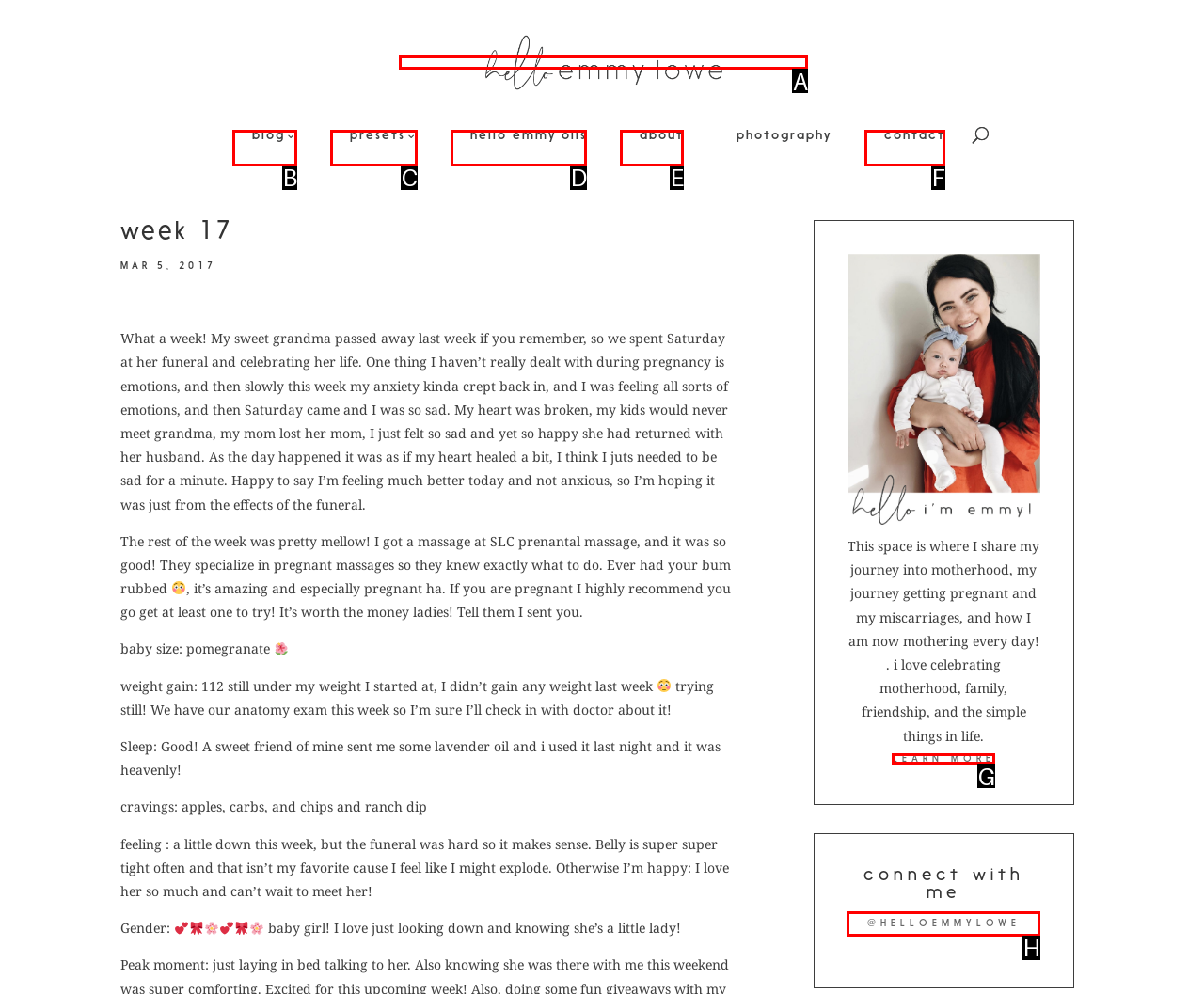Select the appropriate HTML element to click on to finish the task: Click on the 'Hello Emmy Lowe' link.
Answer with the letter corresponding to the selected option.

A